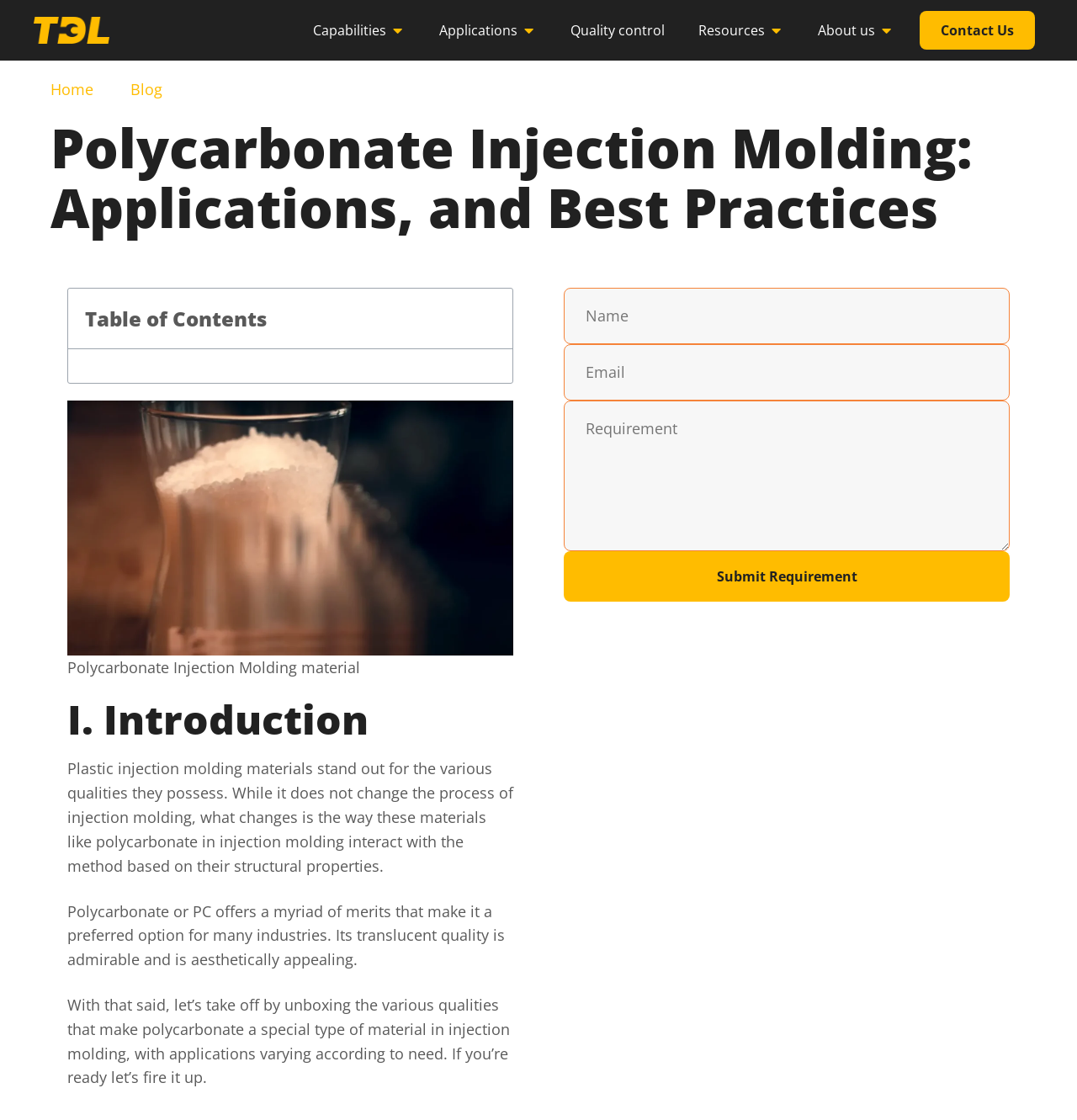What is the quality of polycarbonate mentioned in the text?
We need a detailed and exhaustive answer to the question. Please elaborate.

The text on the webpage mentions that polycarbonate offers a myriad of merits, including its translucent quality, which is aesthetically appealing. This suggests that one of the notable qualities of polycarbonate is its translucency.